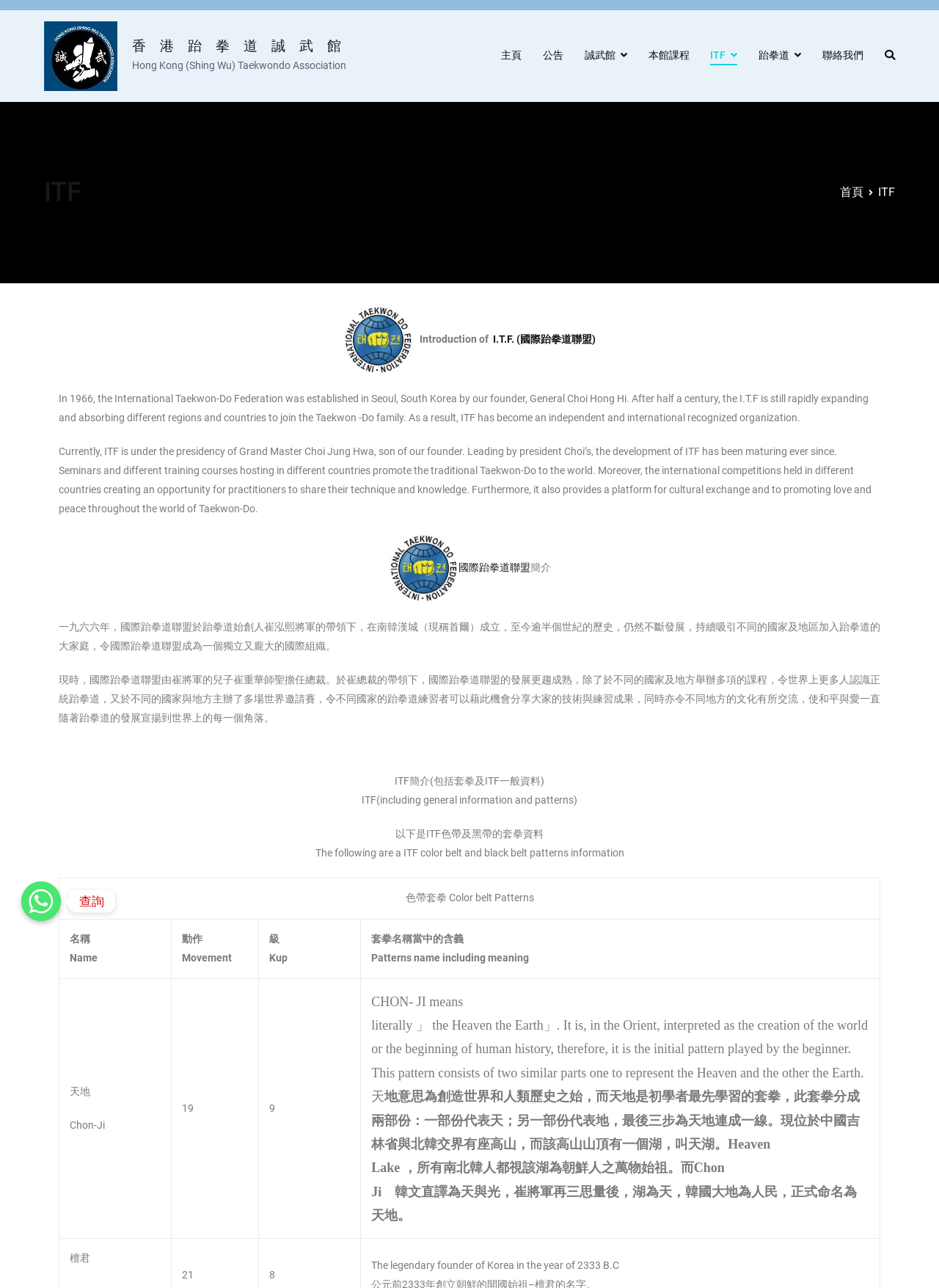What is the current president of ITF?
From the screenshot, provide a brief answer in one word or phrase.

Grand Master Choi Jung Hwa